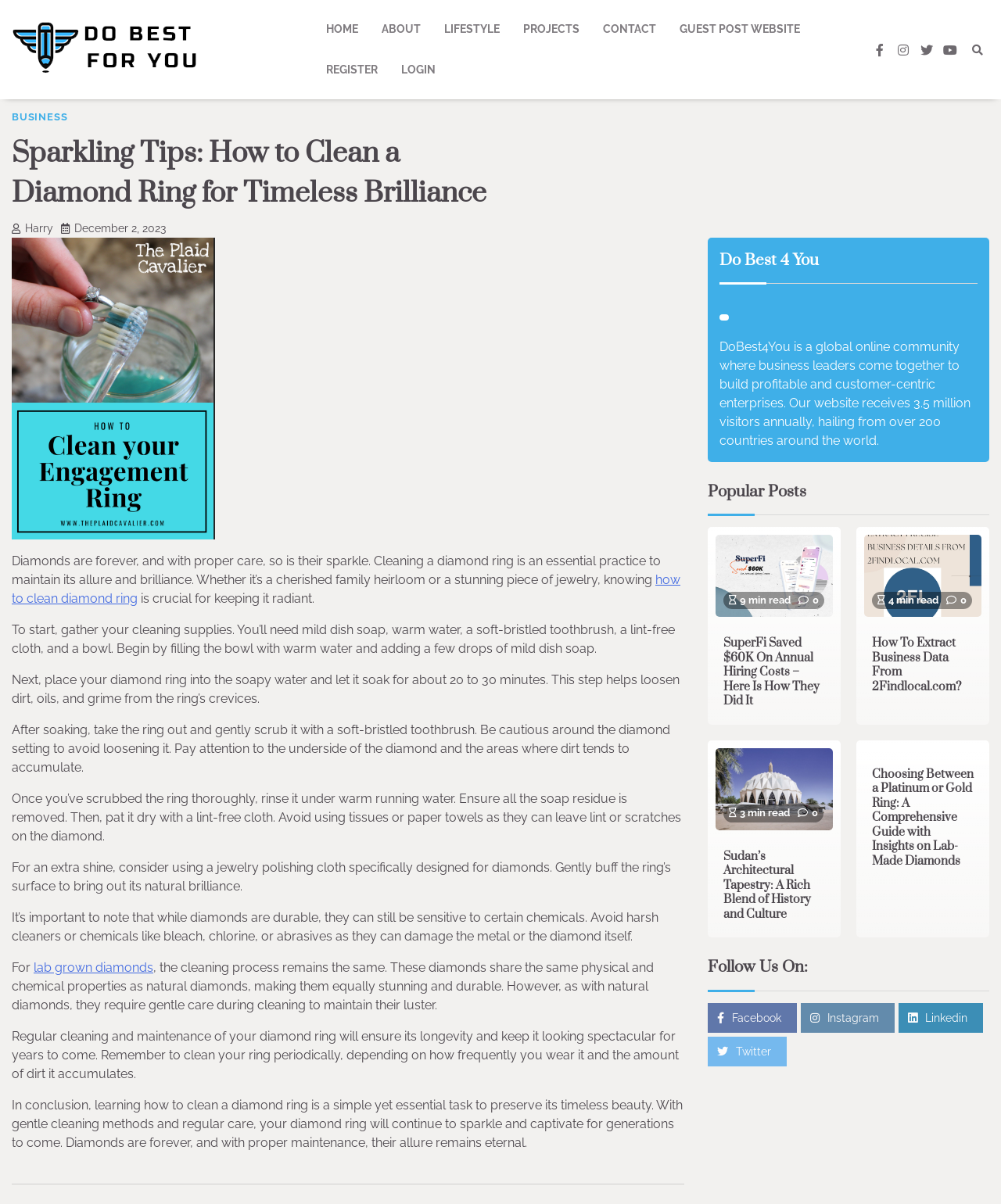What is the topic of the article?
Provide a one-word or short-phrase answer based on the image.

Cleaning a diamond ring